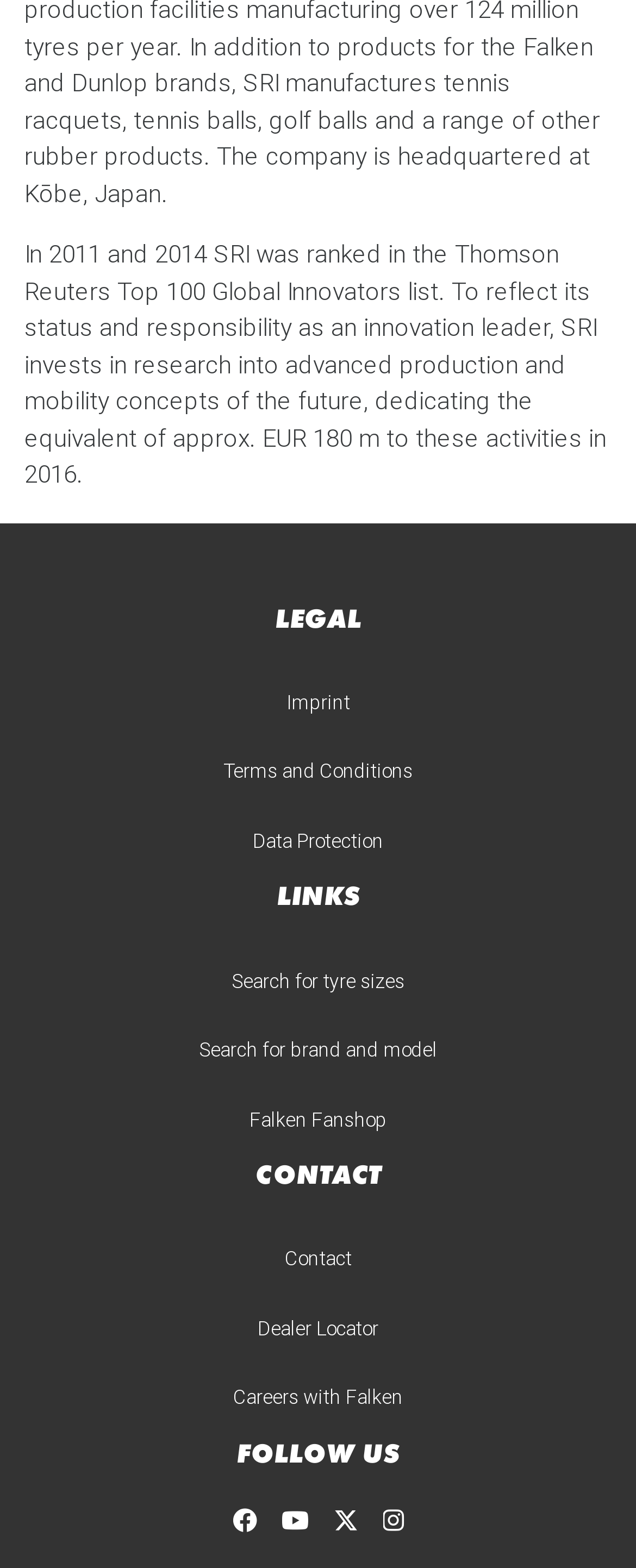Please find and report the bounding box coordinates of the element to click in order to perform the following action: "View terms and conditions". The coordinates should be expressed as four float numbers between 0 and 1, in the format [left, top, right, bottom].

[0.351, 0.484, 0.649, 0.5]